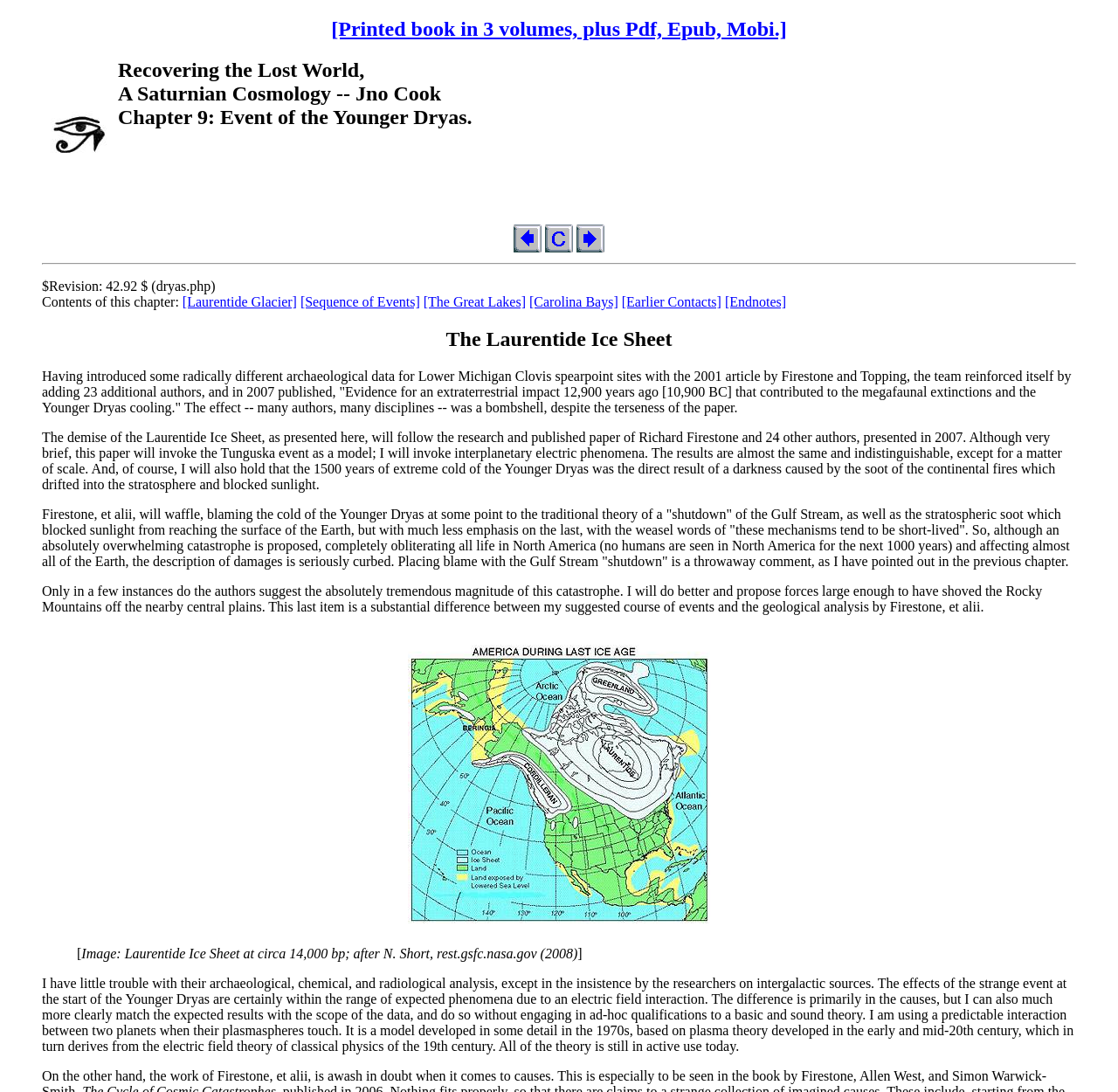Show me the bounding box coordinates of the clickable region to achieve the task as per the instruction: "View the table of contents".

[0.488, 0.22, 0.512, 0.233]